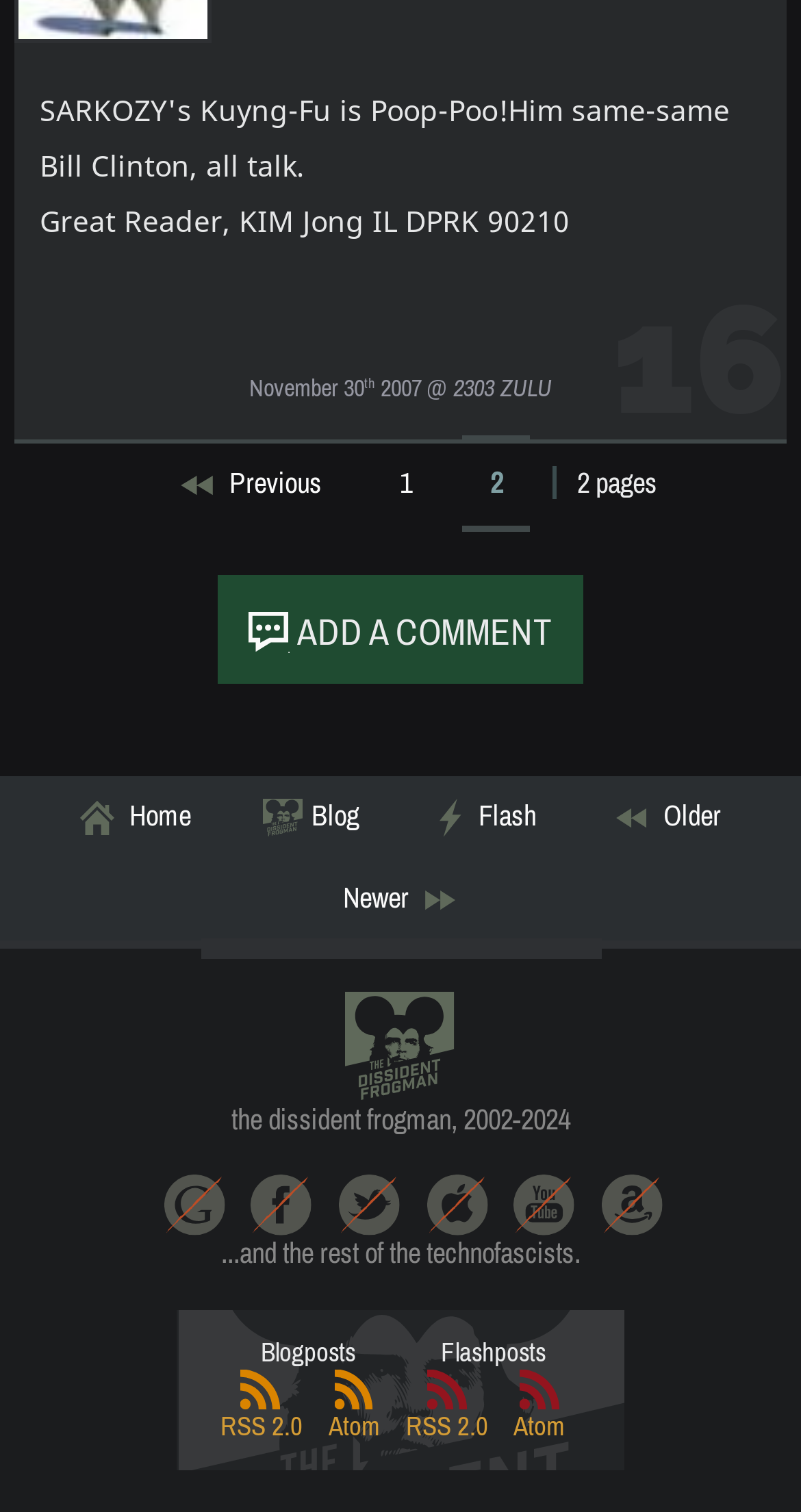Locate the bounding box coordinates of the element that should be clicked to execute the following instruction: "visit TMITP".

None